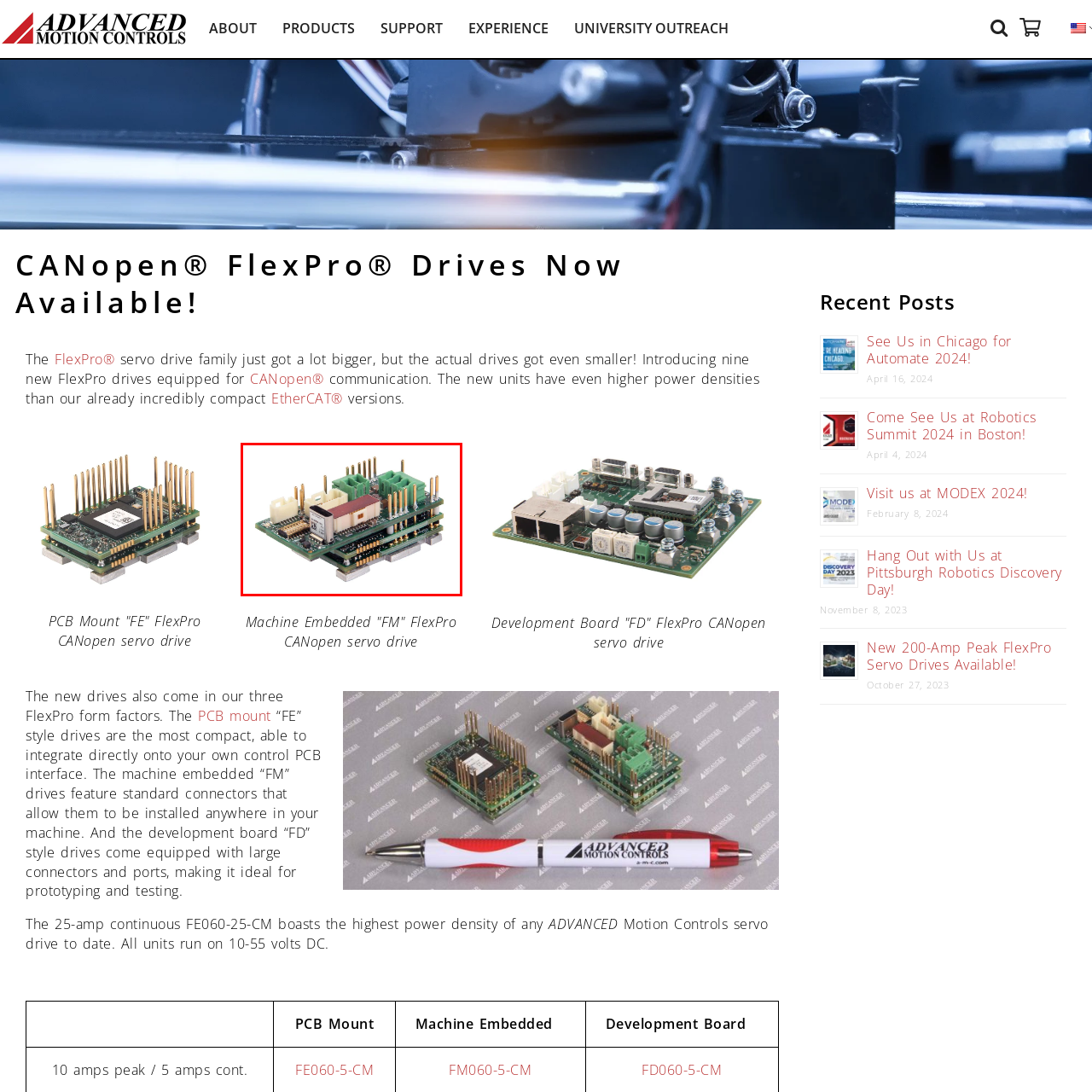What is a notable feature of the FlexPro series?
Look closely at the part of the image outlined in red and give a one-word or short phrase answer.

High power density and adaptability